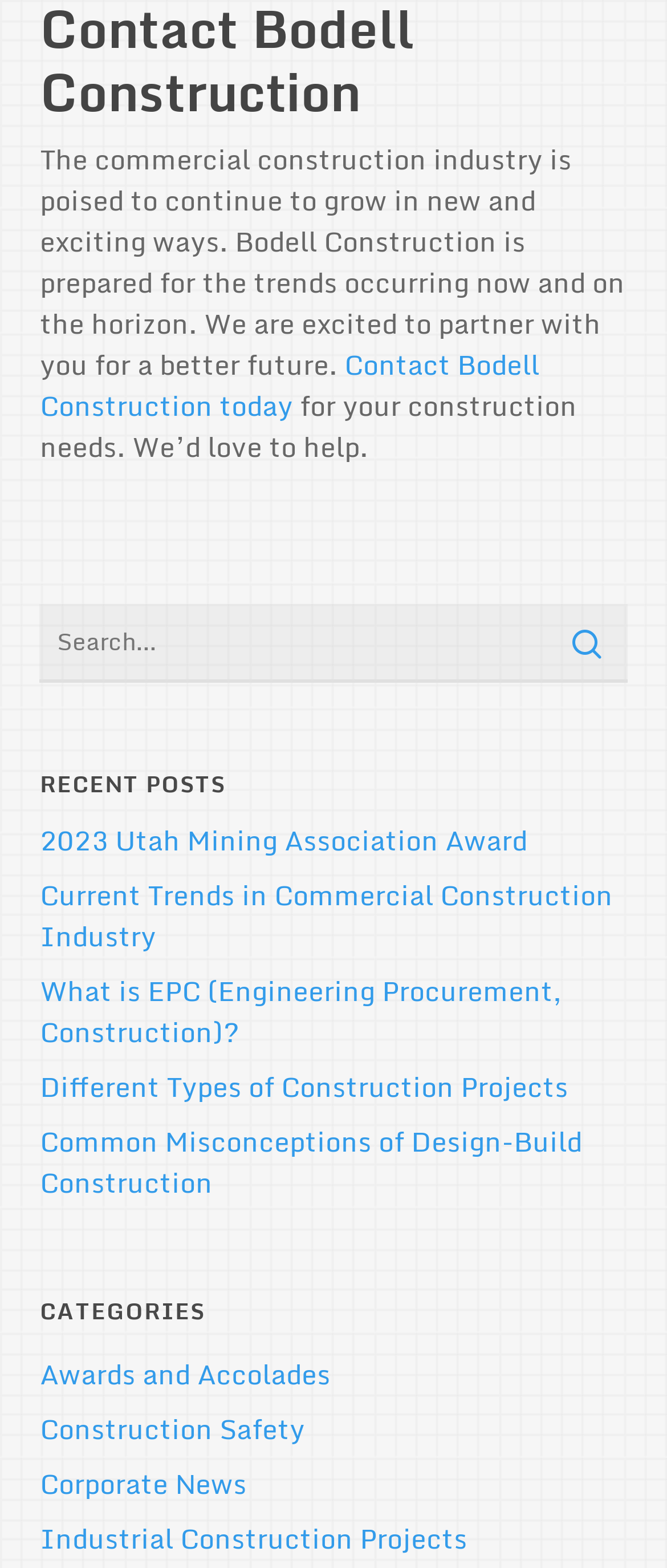What is Bodell Construction prepared for?
Give a detailed explanation using the information visible in the image.

Based on the static text at the top of the webpage, Bodell Construction is prepared for the trends occurring now and on the horizon in the commercial construction industry.